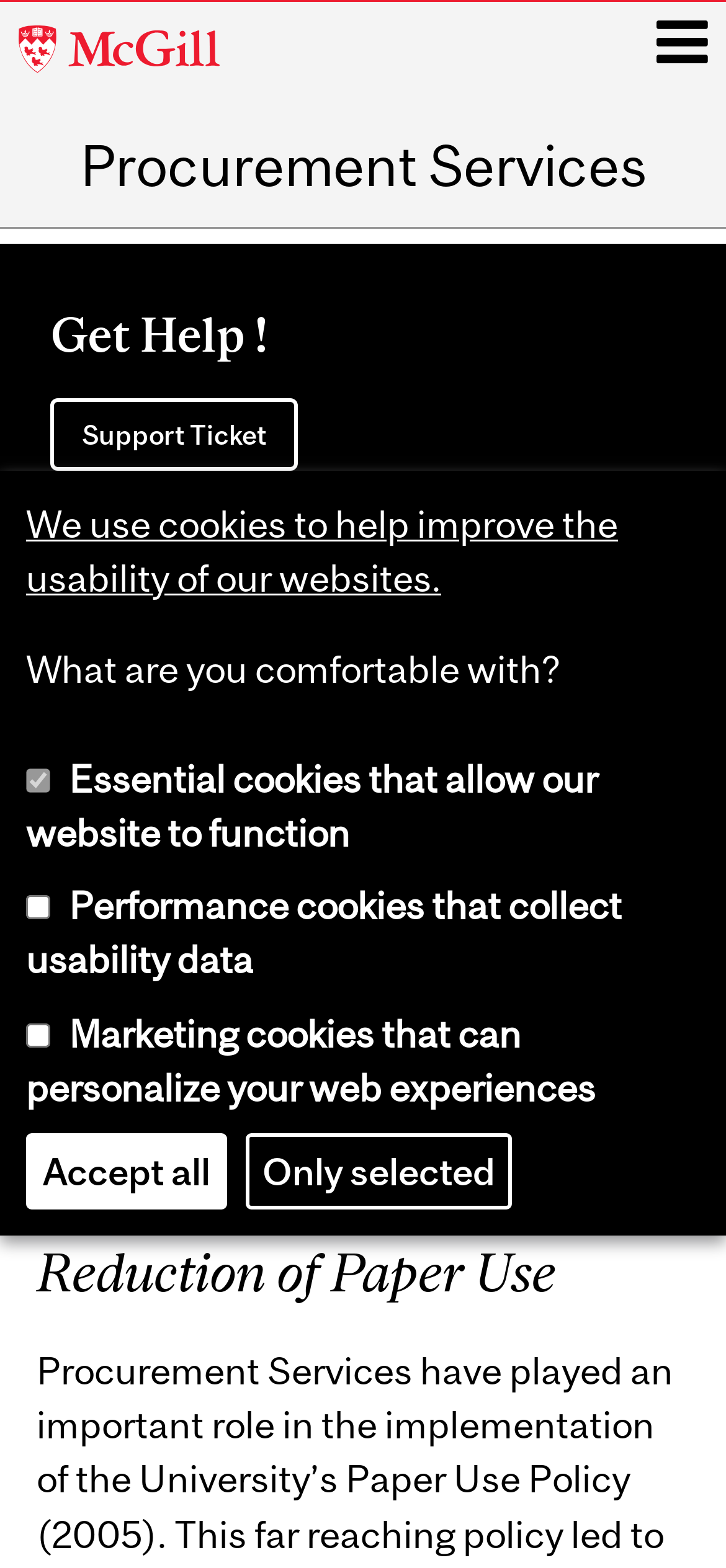What is the main topic of the webpage?
Please answer using one word or phrase, based on the screenshot.

Sustainability Initiatives